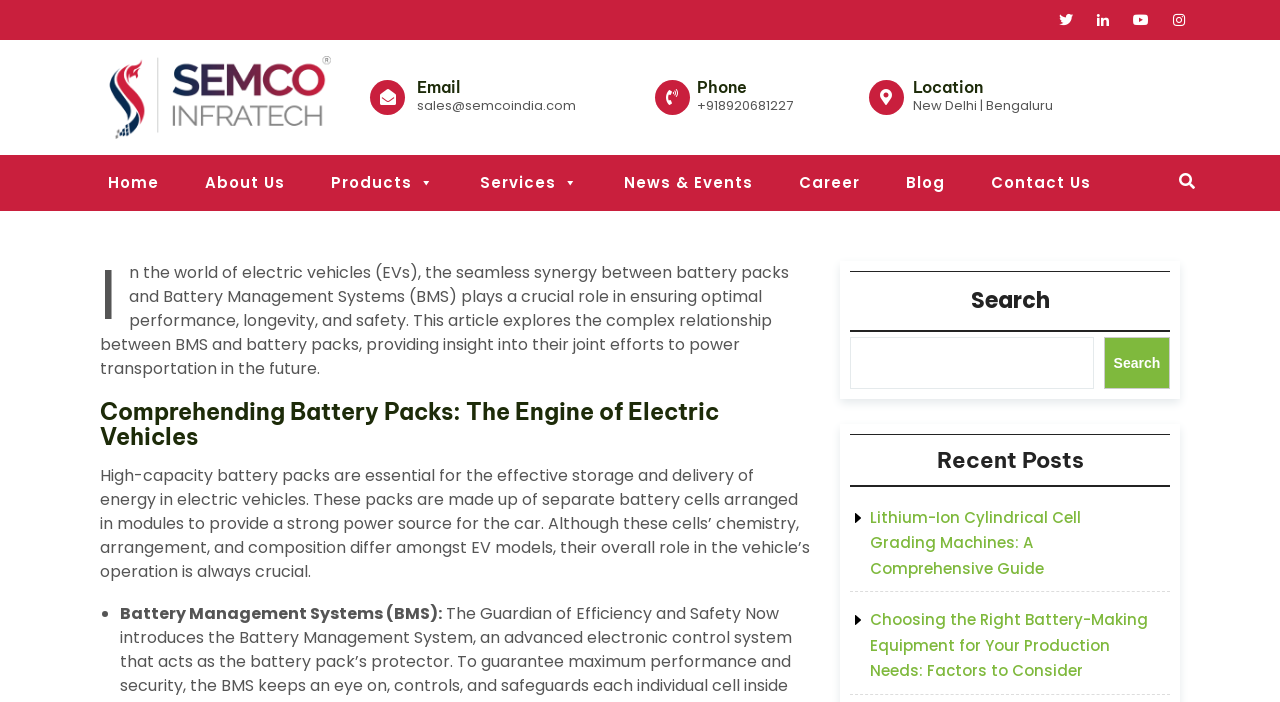Specify the bounding box coordinates of the area to click in order to execute this command: 'Contact Us'. The coordinates should consist of four float numbers ranging from 0 to 1, and should be formatted as [left, top, right, bottom].

[0.756, 0.232, 0.87, 0.288]